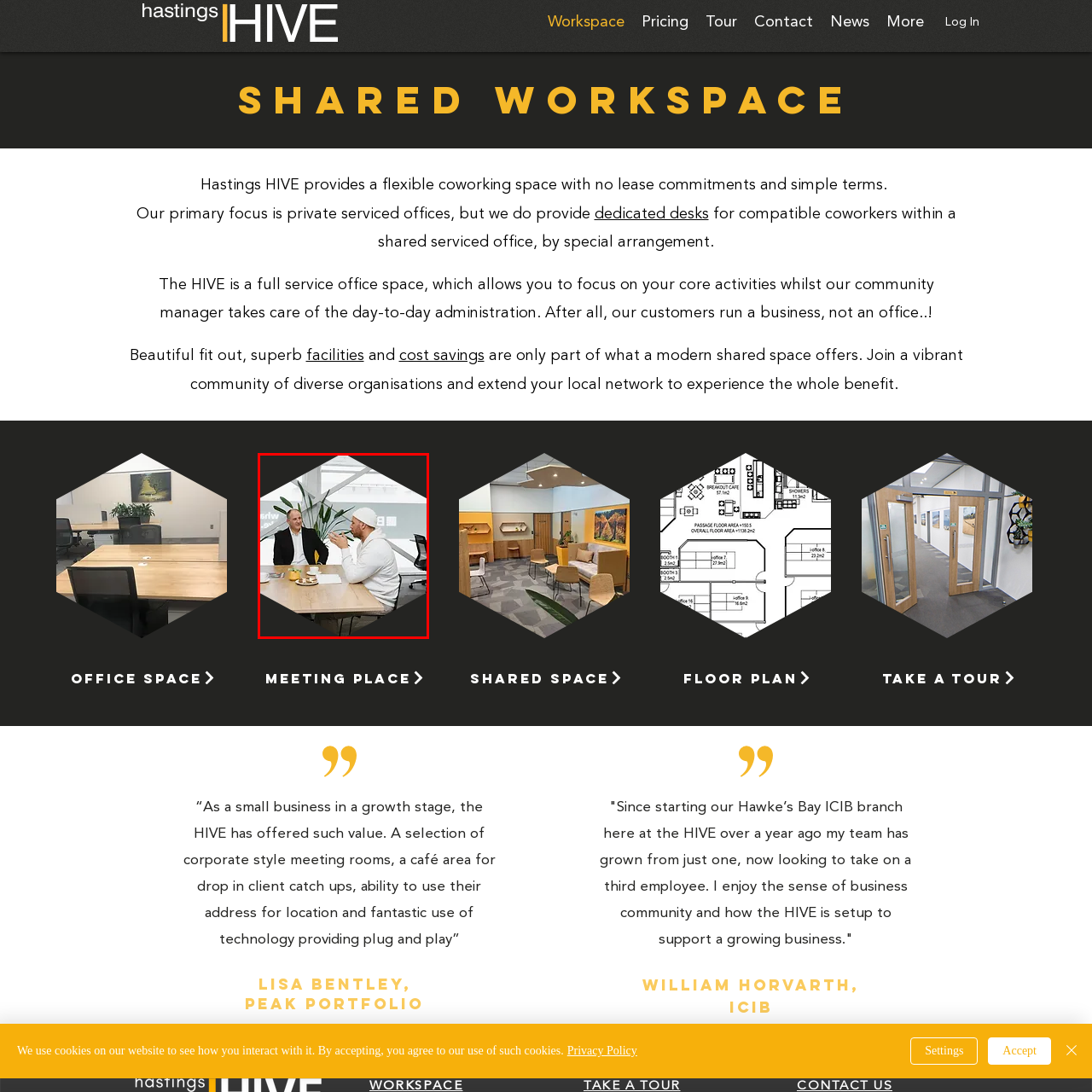What is on the table?
Analyze the image within the red frame and provide a concise answer using only one word or a short phrase.

Snacks and drinks